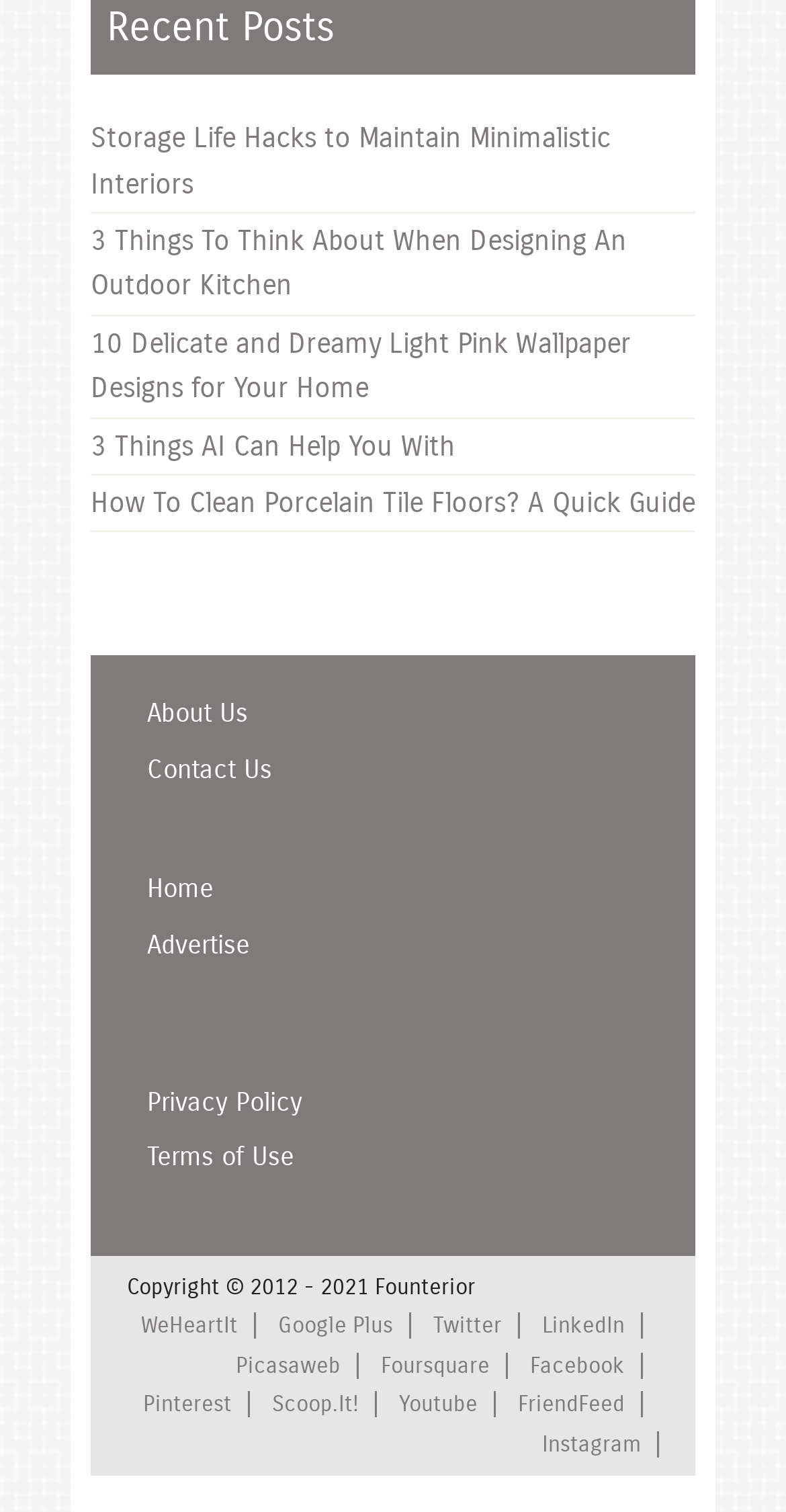From the details in the image, provide a thorough response to the question: What is the layout of the articles on the webpage?

By analyzing the bounding box coordinates of the article elements, I found that they have similar x-coordinates but increasing y-coordinates. This indicates that the articles are arranged vertically below each other on the webpage.